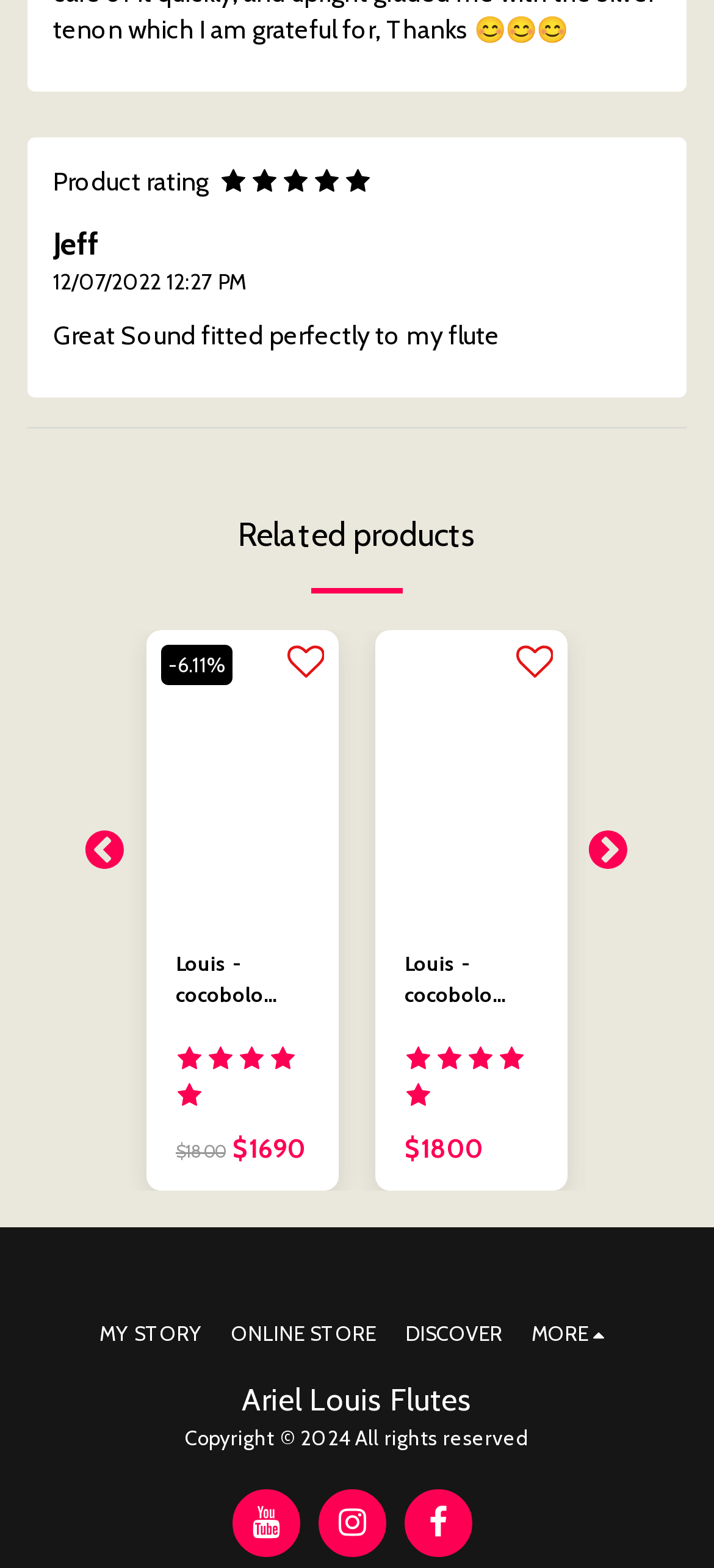Predict the bounding box coordinates of the area that should be clicked to accomplish the following instruction: "go to home page". The bounding box coordinates should consist of four float numbers between 0 and 1, i.e., [left, top, right, bottom].

None